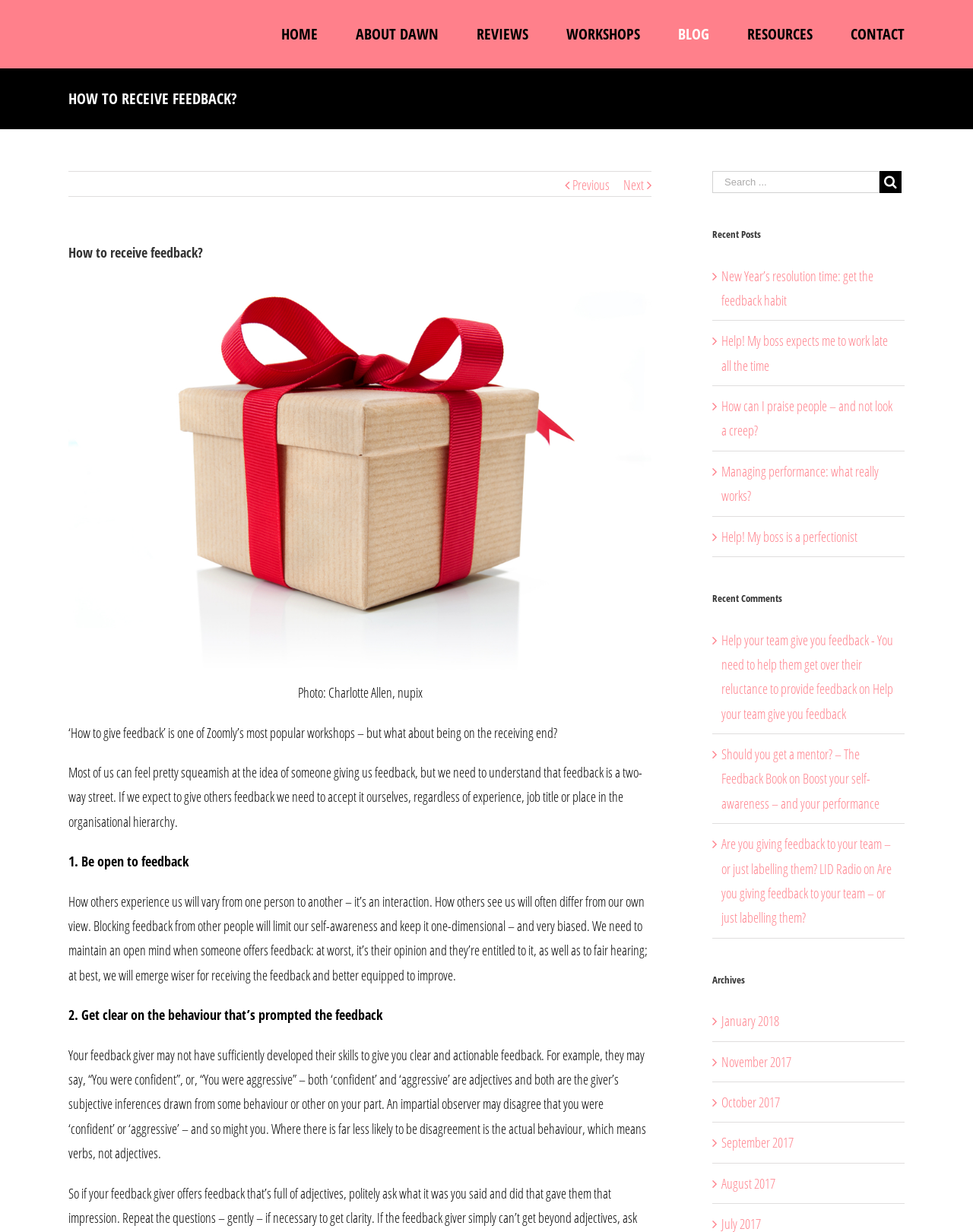Find the bounding box coordinates of the clickable area that will achieve the following instruction: "Click on the 'Next' link".

[0.641, 0.139, 0.662, 0.16]